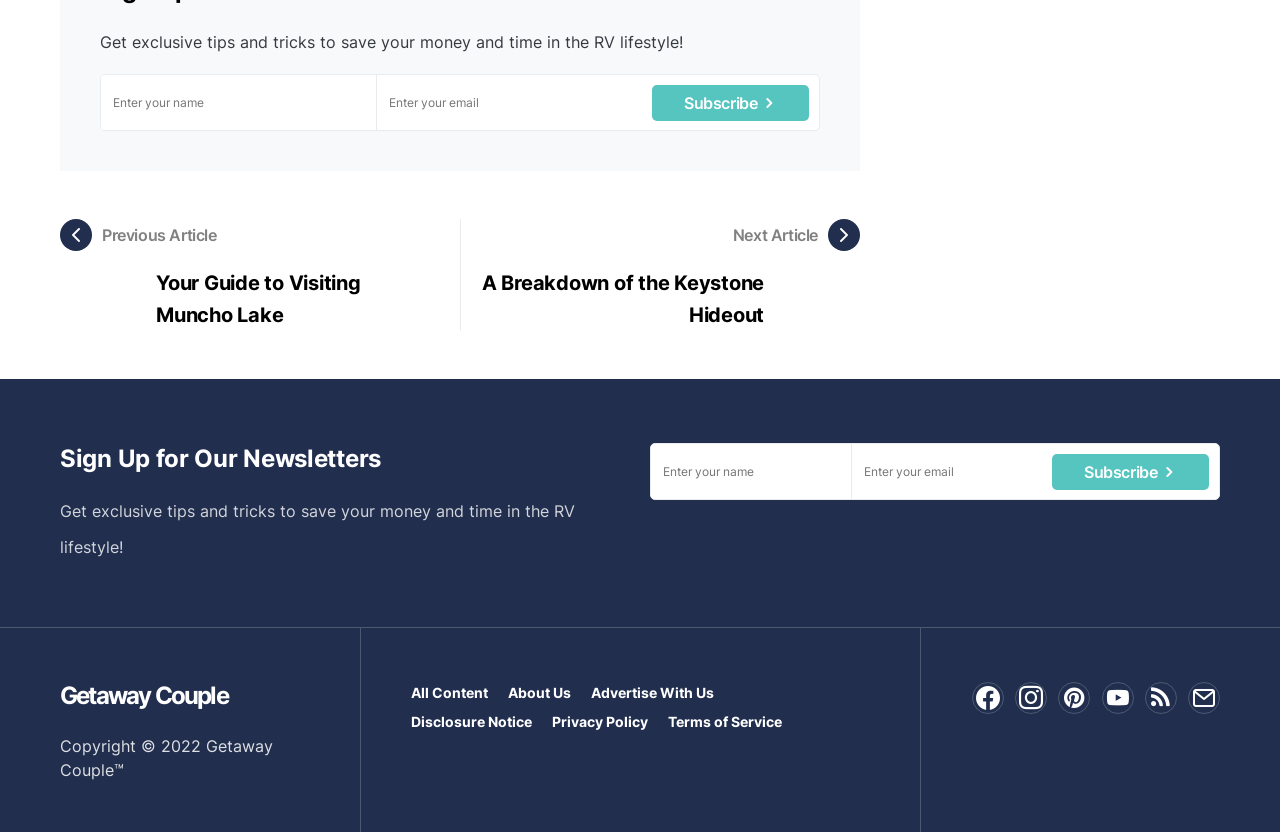What is the topic of the first article?
Could you answer the question with a detailed and thorough explanation?

The first article's heading is 'Your Guide to Visiting Muncho Lake', which indicates that the topic of the article is about visiting Muncho Lake.